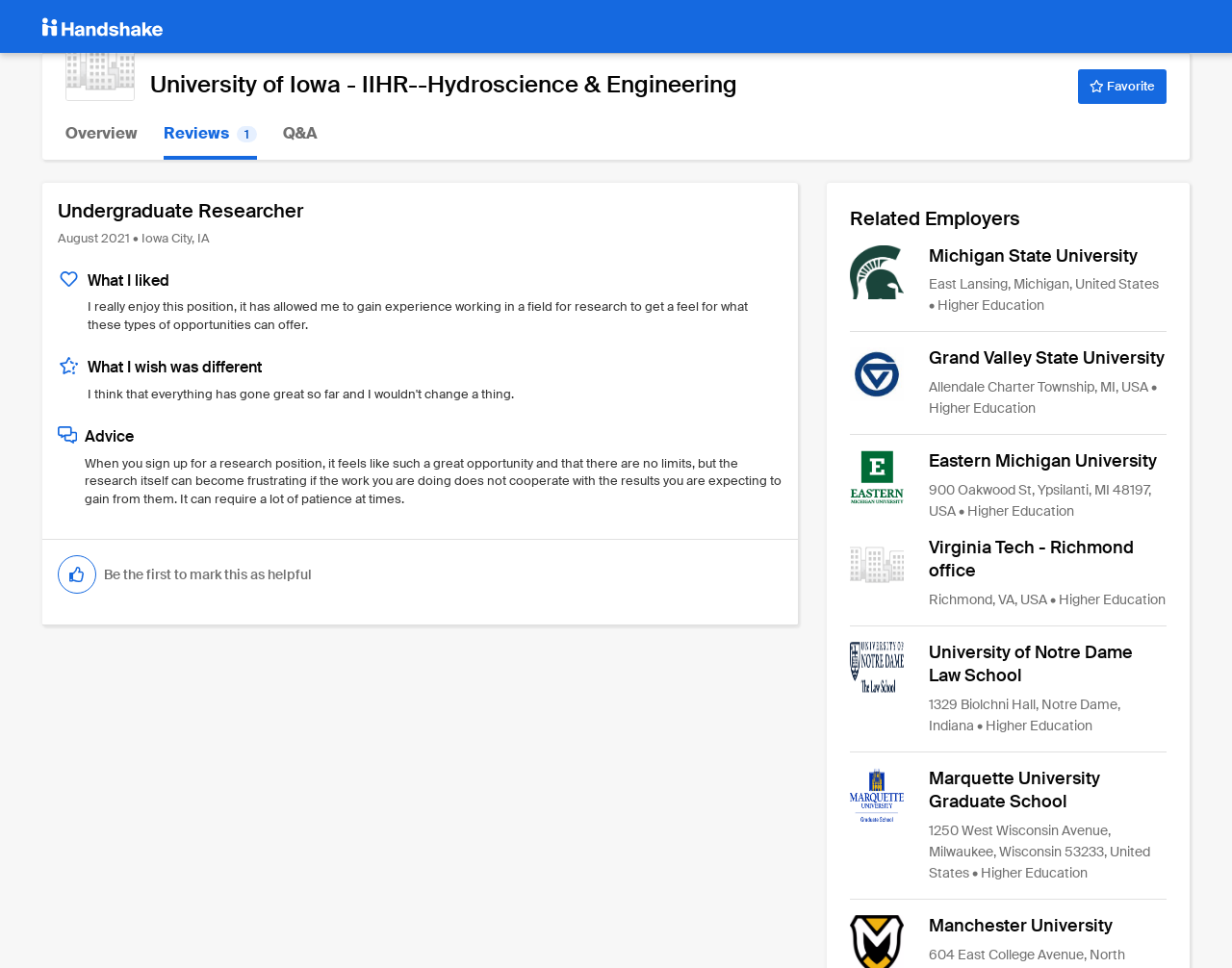Locate the bounding box coordinates of the area to click to fulfill this instruction: "Click on the 'Favorite' button". The bounding box should be presented as four float numbers between 0 and 1, in the order [left, top, right, bottom].

[0.875, 0.072, 0.947, 0.107]